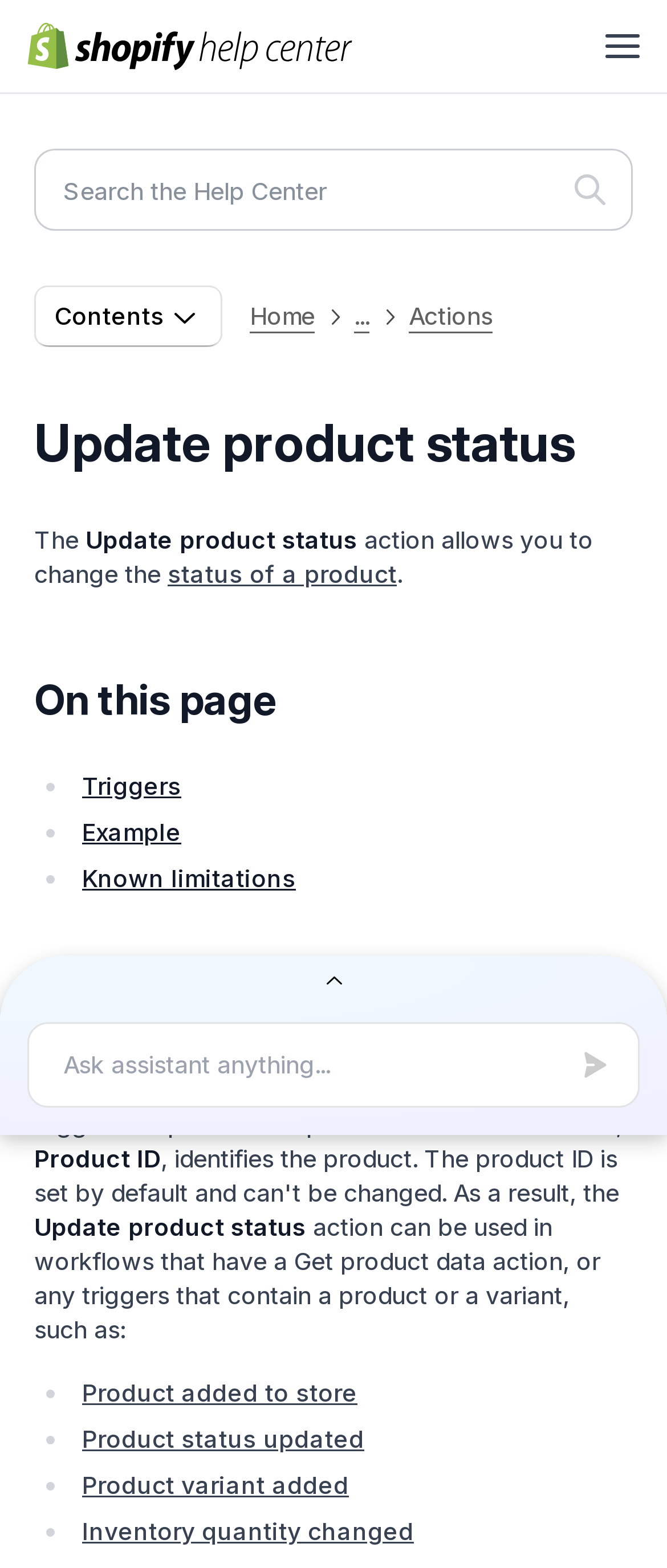Given the element description "status of a product", identify the bounding box of the corresponding UI element.

[0.251, 0.356, 0.595, 0.375]